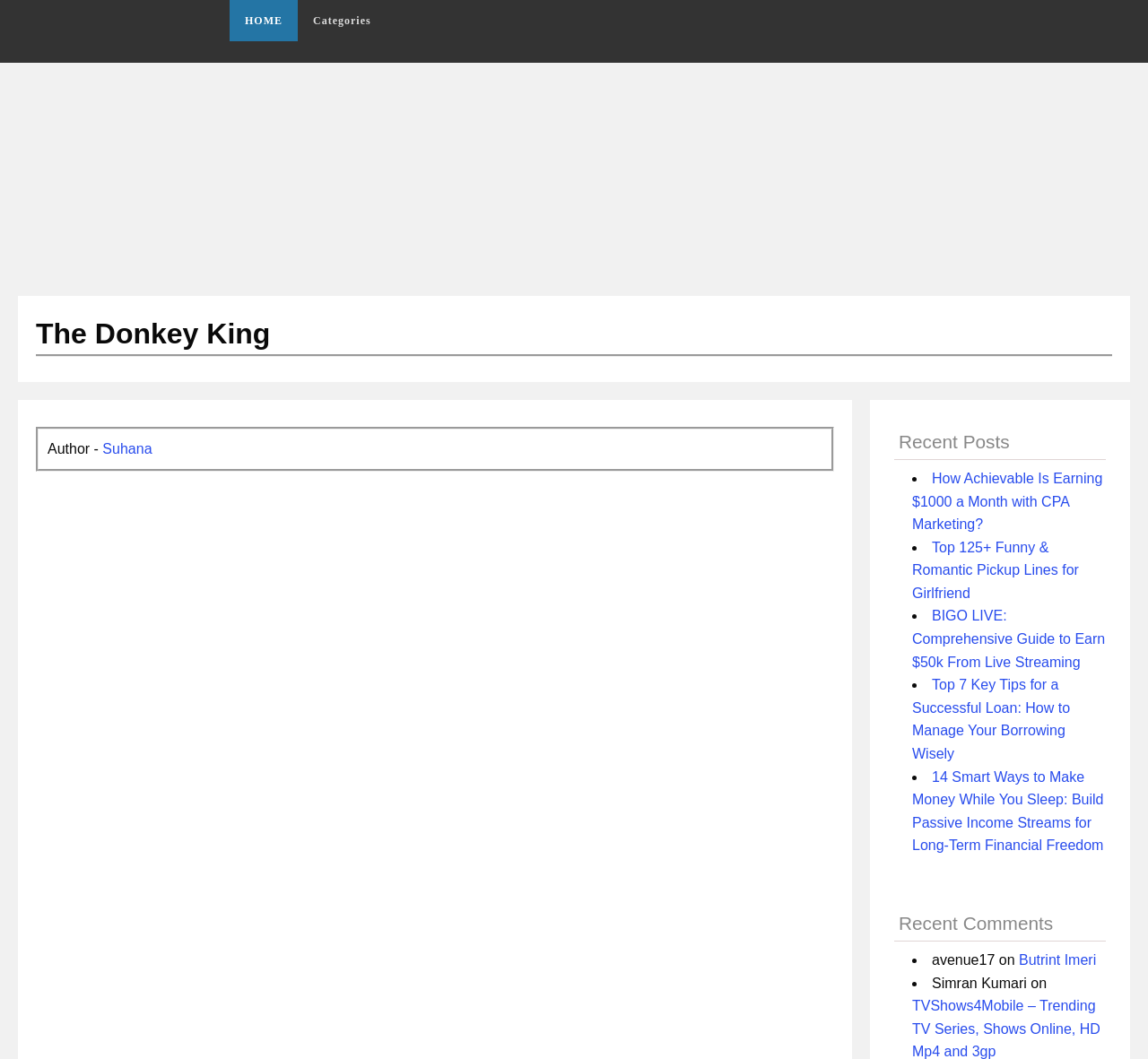How many recent comments are listed?
Provide a well-explained and detailed answer to the question.

The question asks for the number of recent comments listed, which can be found by counting the list markers and corresponding static text elements under the heading 'Recent Comments'. There are two list markers and corresponding static text elements, indicating that there are two recent comments listed.